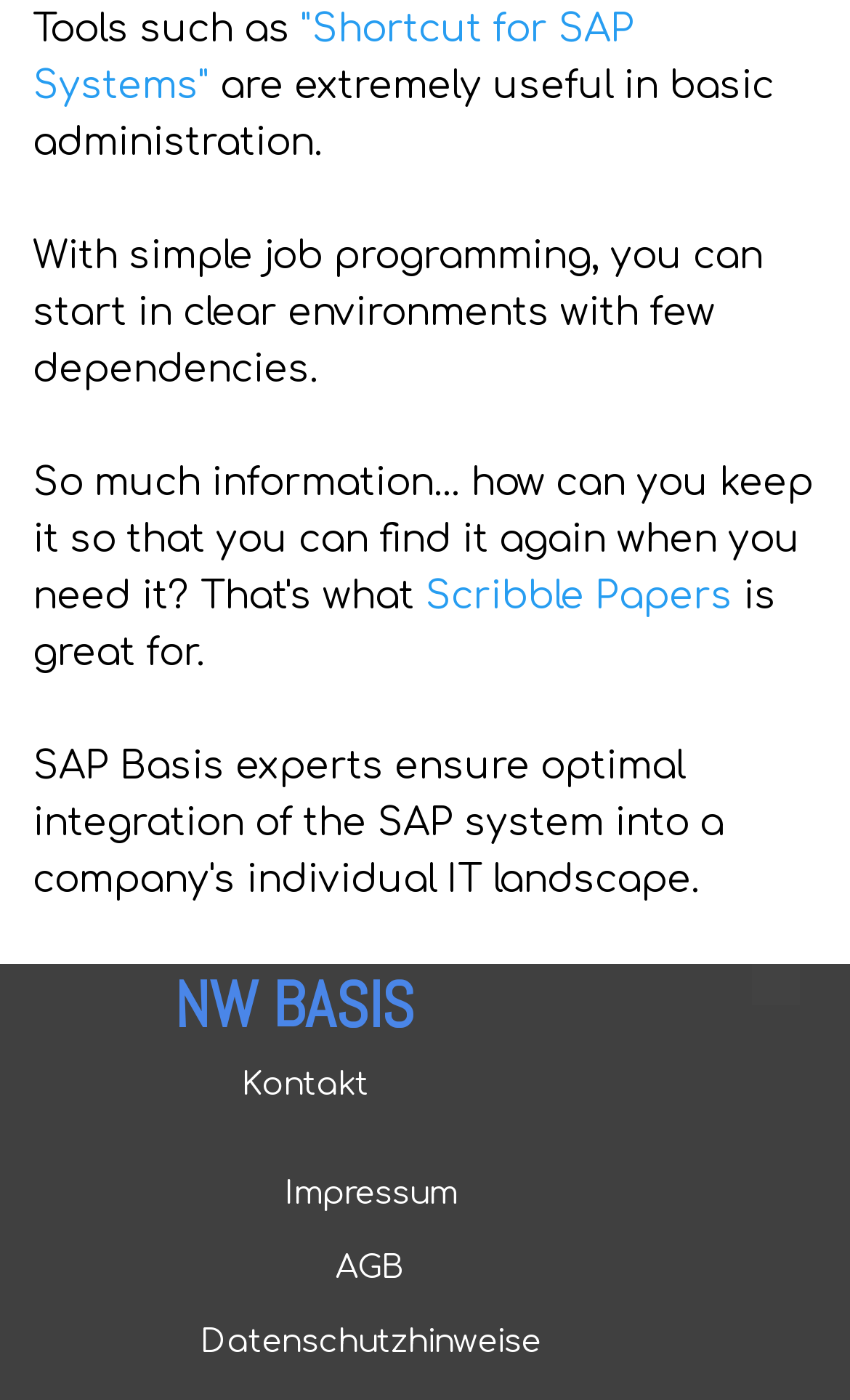Given the description "Kontakt", determine the bounding box of the corresponding UI element.

[0.231, 0.751, 0.487, 0.798]